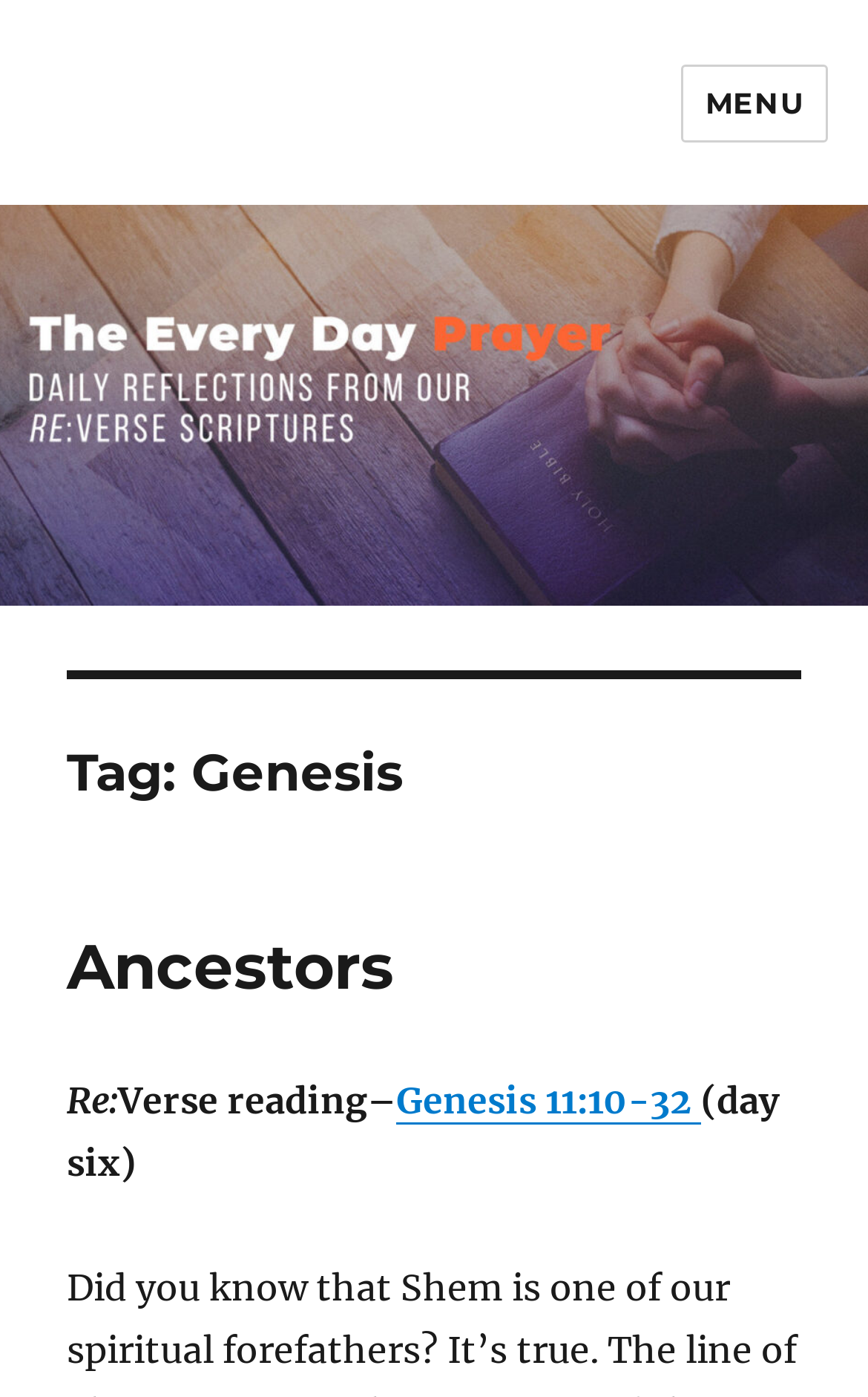Utilize the details in the image to give a detailed response to the question: What is the title of the current page section?

The title of the current page section is 'Tag: Genesis', which is indicated by the heading element with the text 'Tag: Genesis'.